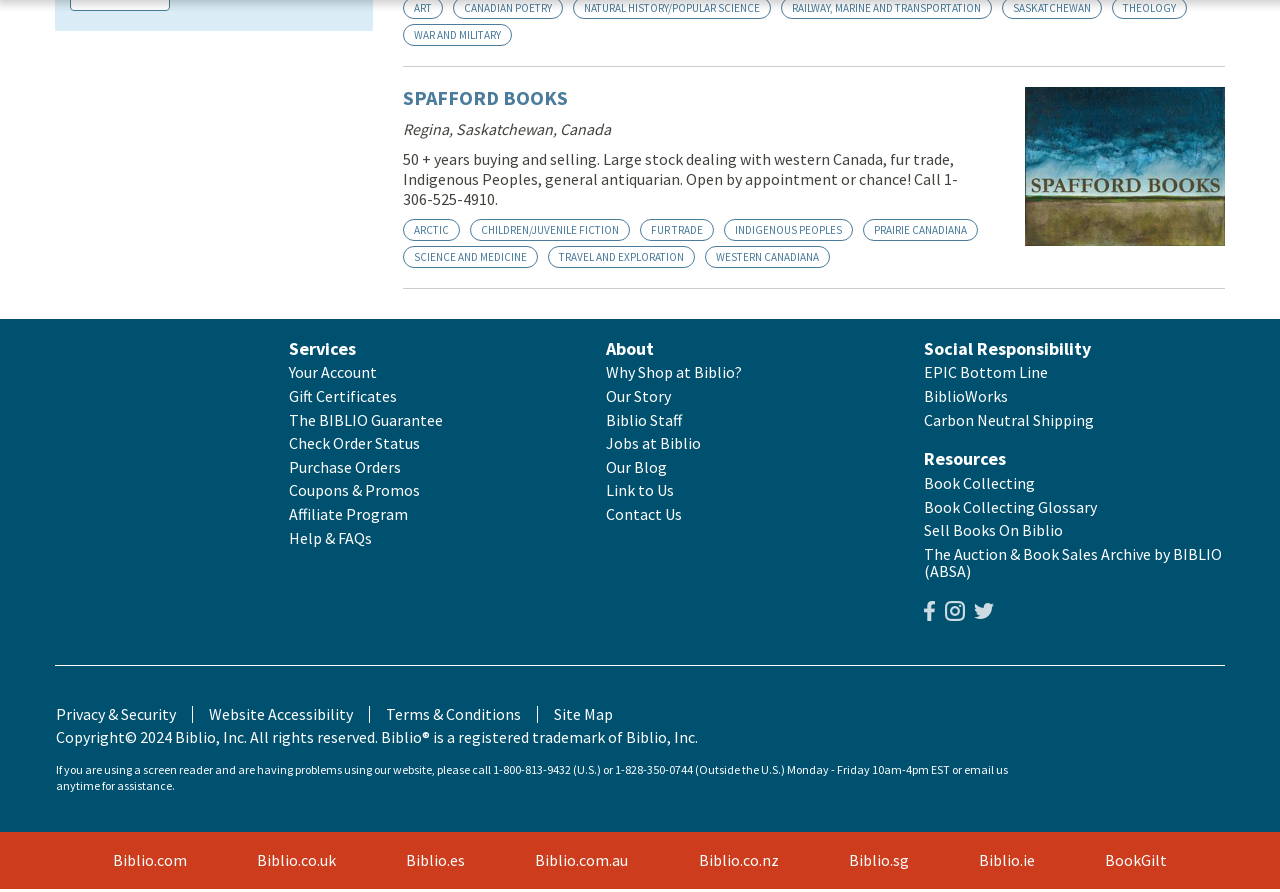Can you specify the bounding box coordinates of the area that needs to be clicked to fulfill the following instruction: "Learn about 'Book Collecting'"?

[0.722, 0.534, 0.808, 0.556]